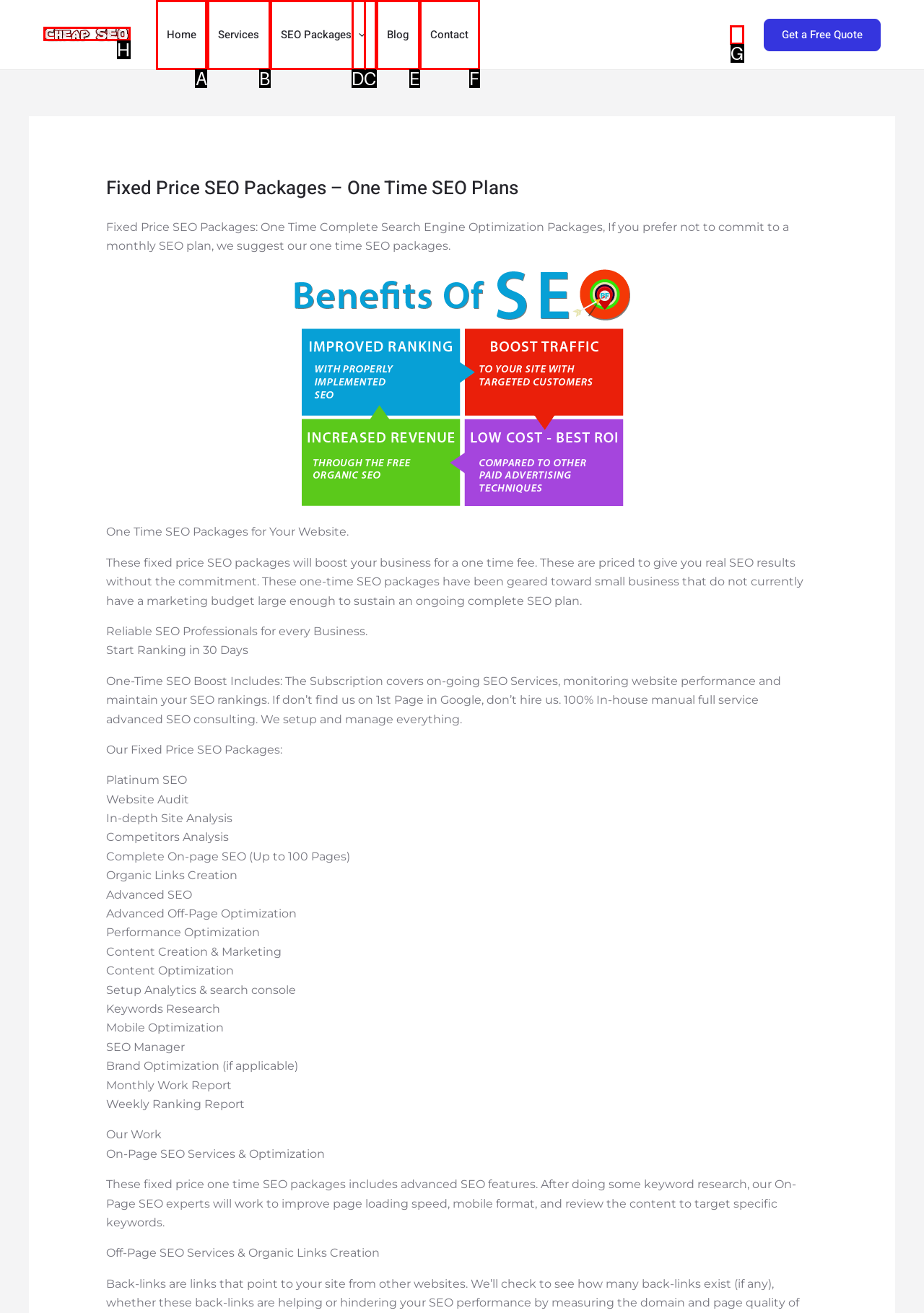Determine the letter of the element you should click to carry out the task: Click the 'Home' link
Answer with the letter from the given choices.

A